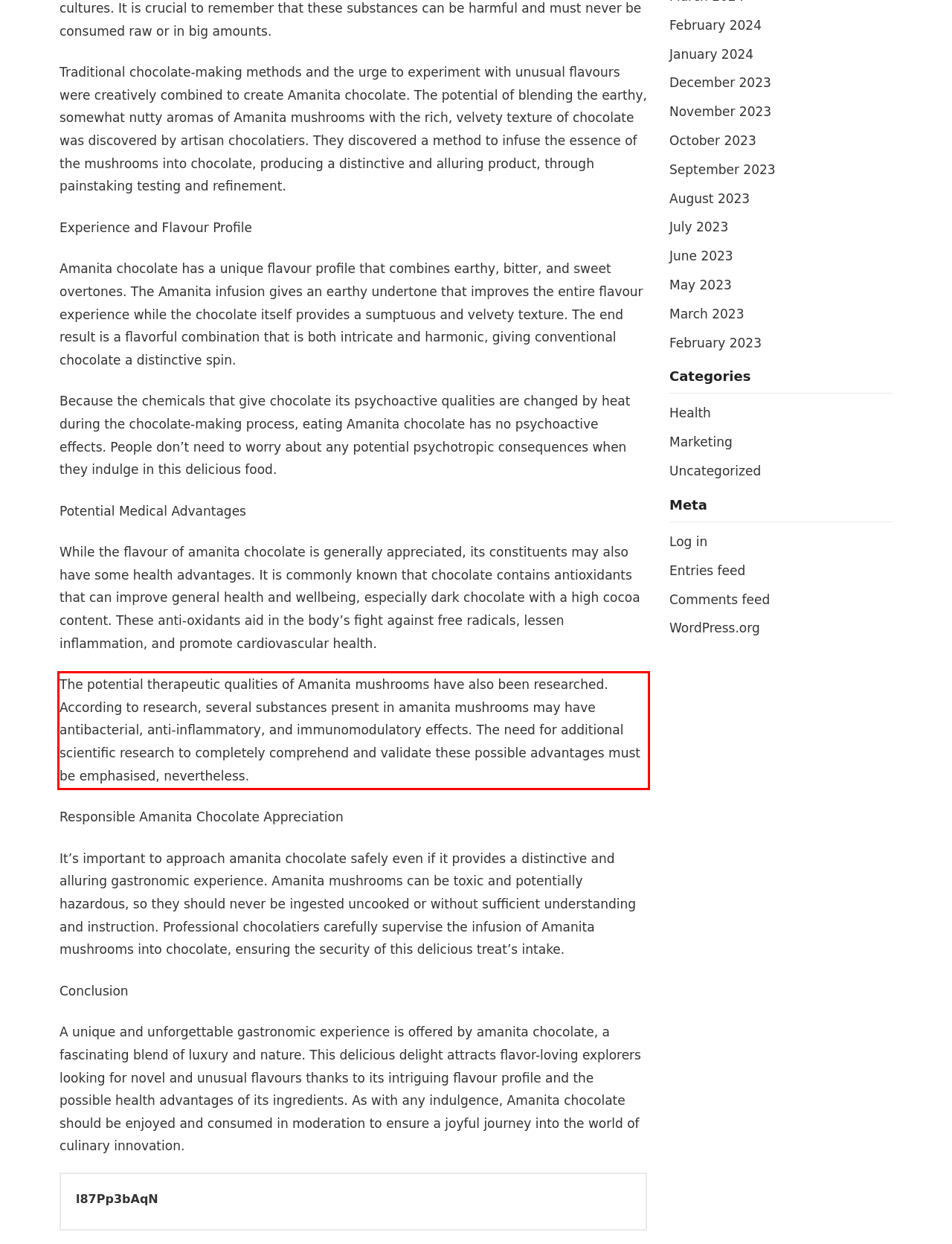Using the provided webpage screenshot, recognize the text content in the area marked by the red bounding box.

The potential therapeutic qualities of Amanita mushrooms have also been researched. According to research, several substances present in amanita mushrooms may have antibacterial, anti-inflammatory, and immunomodulatory effects. The need for additional scientific research to completely comprehend and validate these possible advantages must be emphasised, nevertheless.